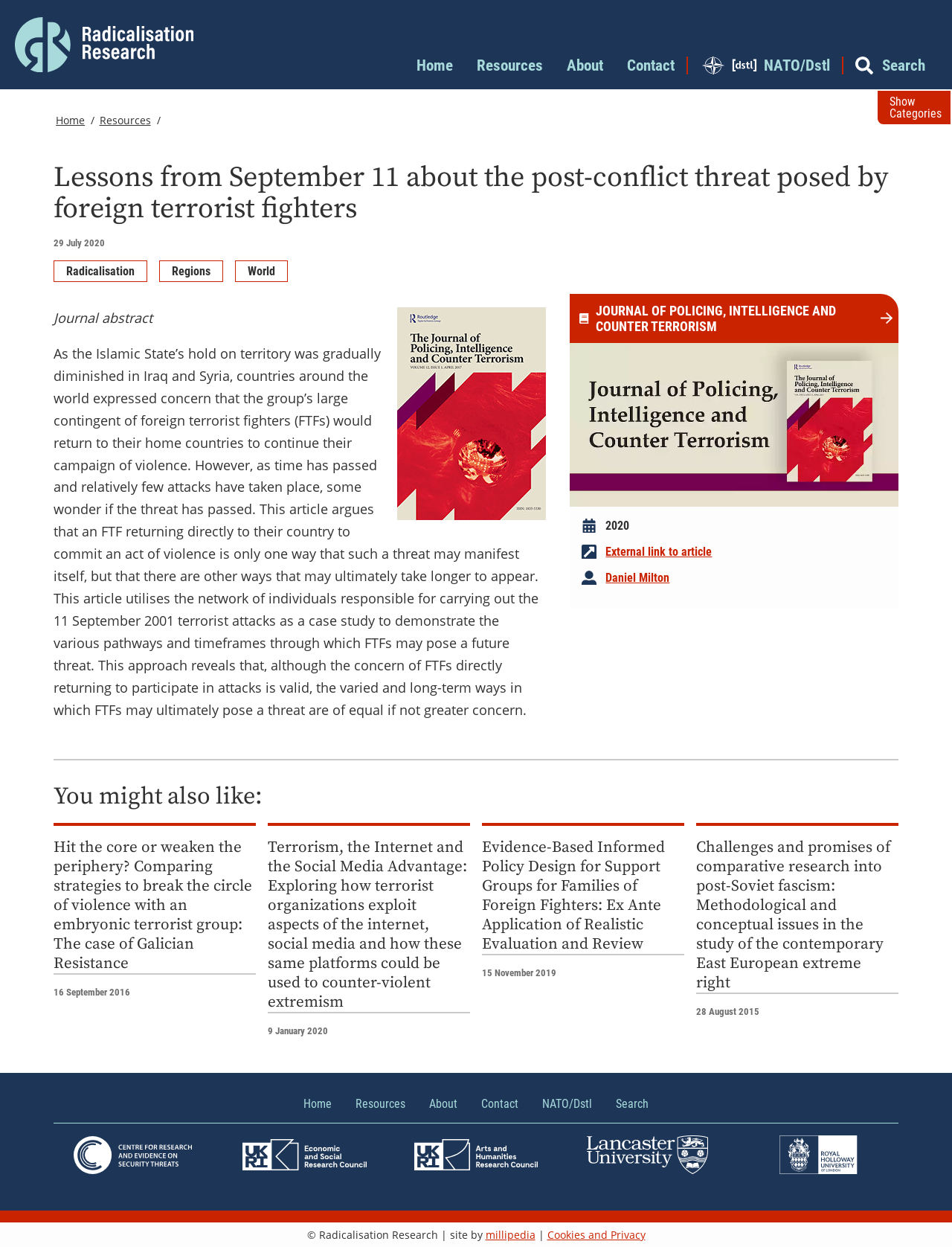Please identify the bounding box coordinates of the element I need to click to follow this instruction: "Search for products".

None